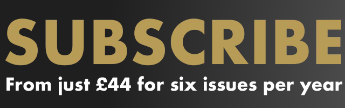What is the minimum price for the subscription offer?
Please give a detailed answer to the question using the information shown in the image.

The smaller note below the main text reads 'From just £44 for six issues per year', which suggests that the minimum price for the subscription offer is £44.